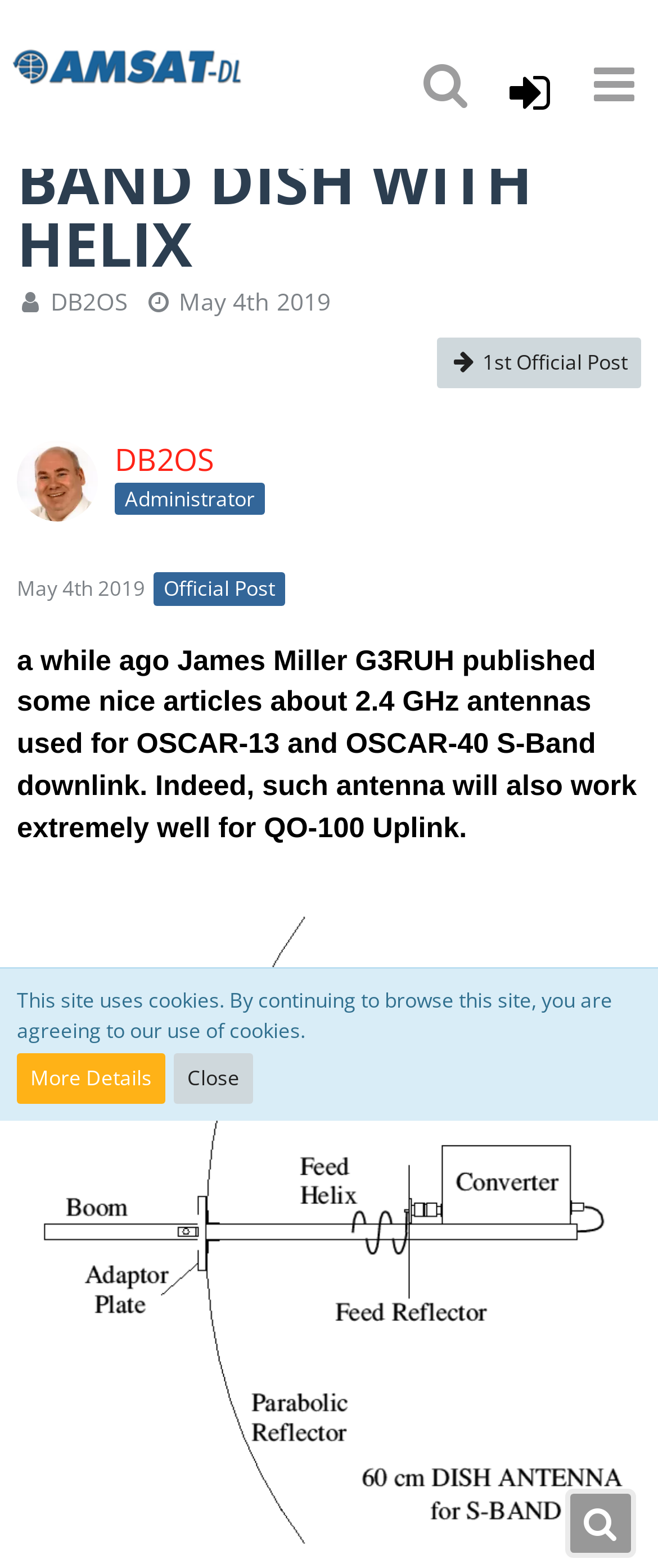Determine the heading of the webpage and extract its text content.

G3RUH 60CM S-BAND DISH WITH HELIX